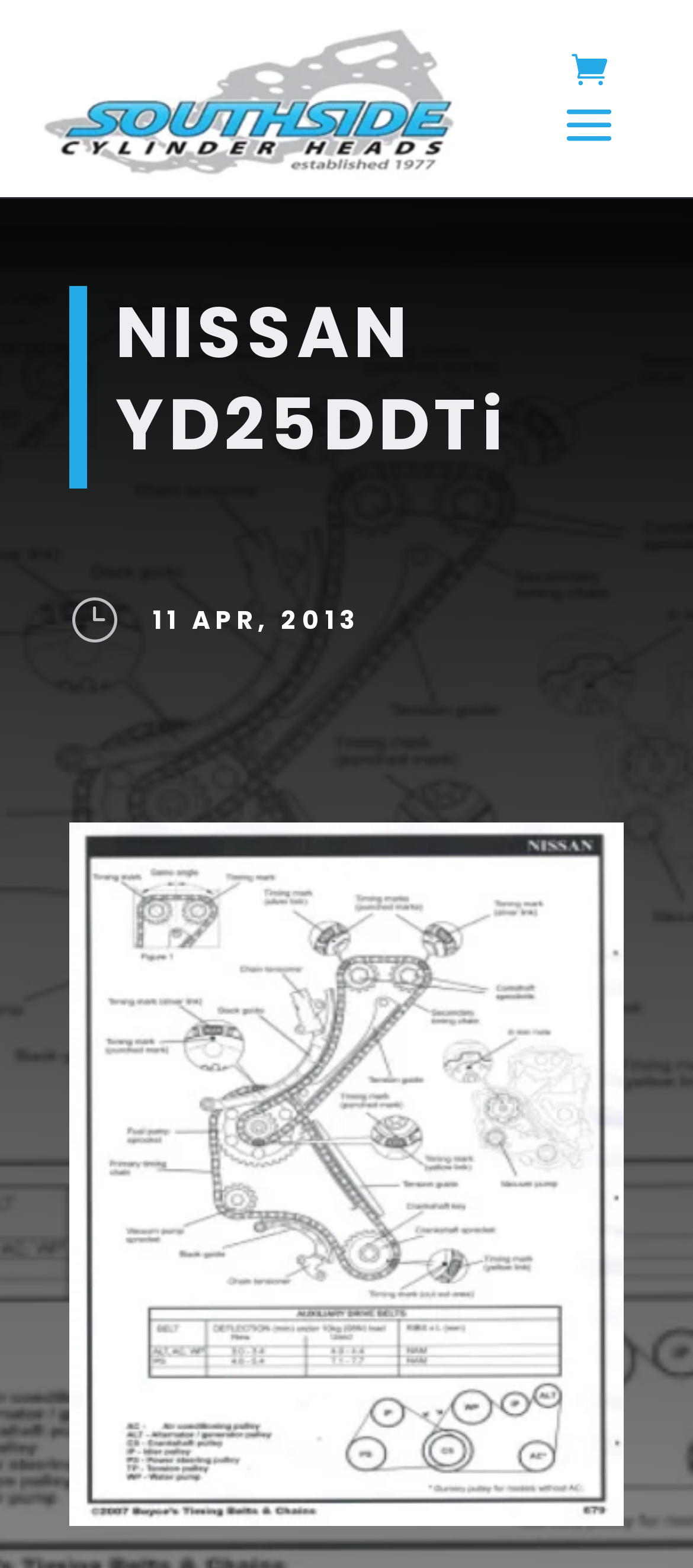What is the logo of the website?
Can you offer a detailed and complete answer to this question?

The logo of the website is located at the top left corner of the webpage, and it is an image with a bounding box of [0.05, 0.018, 0.674, 0.116]. The logo is also a link, which suggests that it may be clickable and lead to the website's homepage.